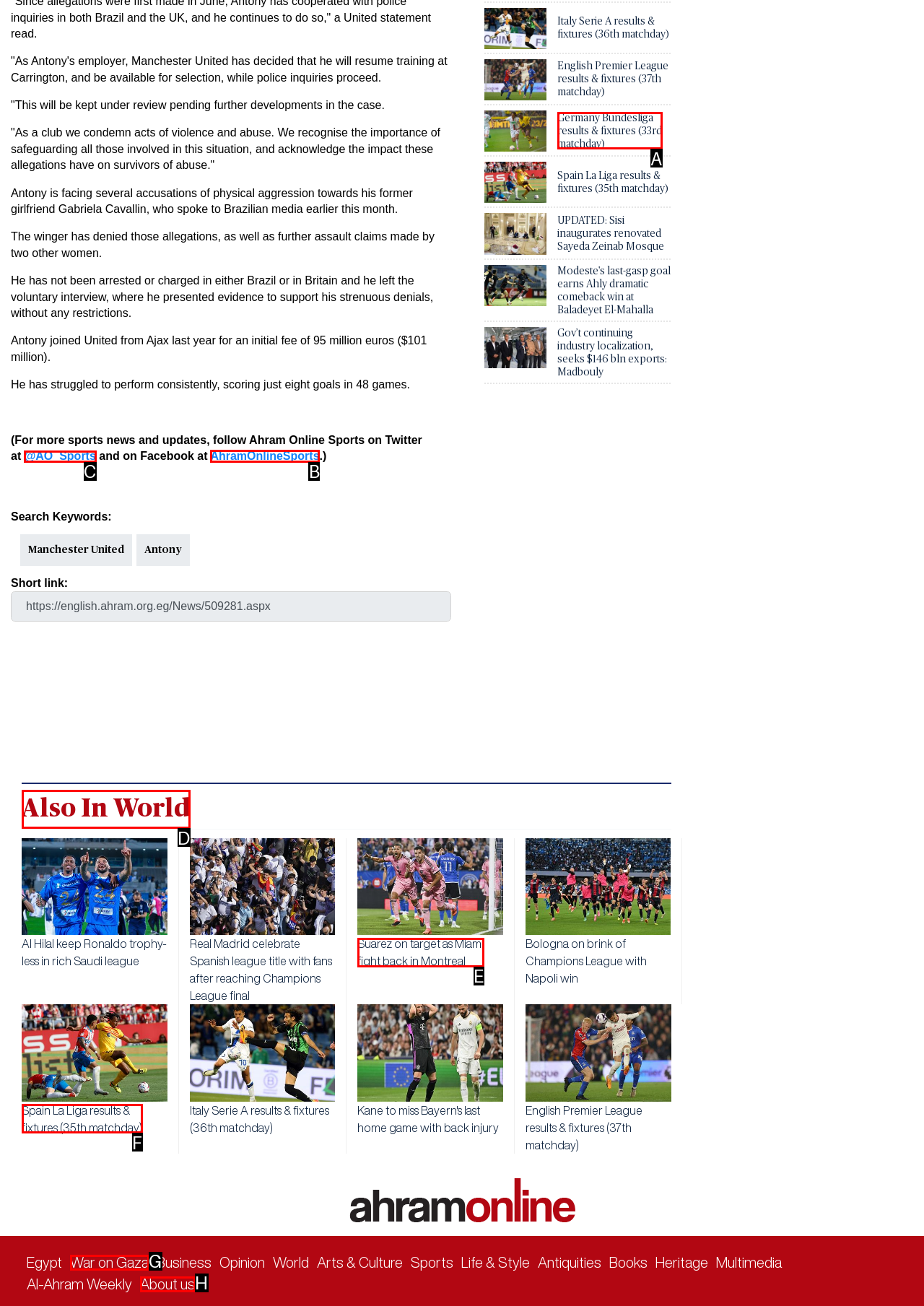Tell me the letter of the UI element I should click to accomplish the task: Go to the About page based on the choices provided in the screenshot.

None